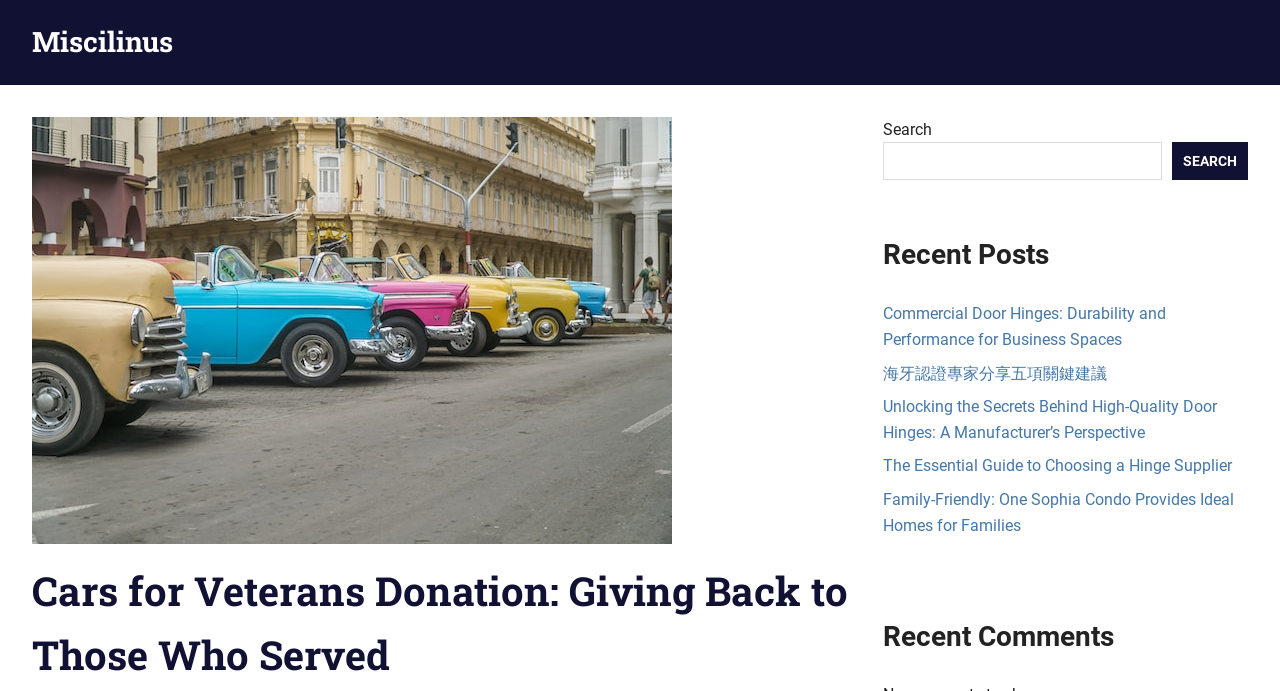How many recent posts are listed?
Kindly offer a comprehensive and detailed response to the question.

The webpage has a section titled 'Recent Posts' which lists four links to different articles. These links are 'Commercial Door Hinges: Durability and Performance for Business Spaces', '海牙認證專家分享五項關鍵建議', 'Unlocking the Secrets Behind High-Quality Door Hinges: A Manufacturer’s Perspective', and 'The Essential Guide to Choosing a Hinge Supplier'.